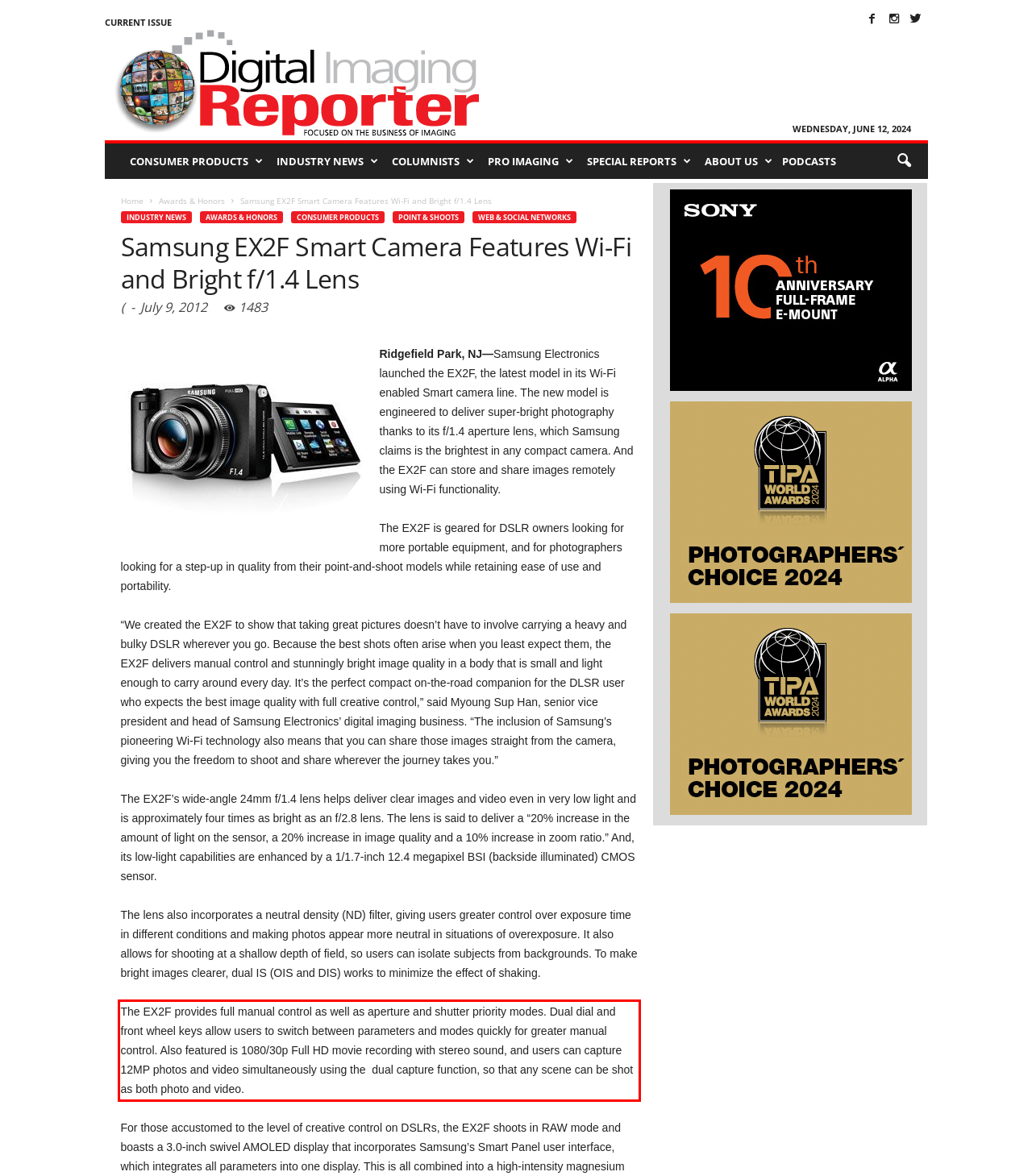Using the provided screenshot, read and generate the text content within the red-bordered area.

The EX2F provides full manual control as well as aperture and shutter priority modes. Dual dial and front wheel keys allow users to switch between parameters and modes quickly for greater manual control. Also featured is 1080/30p Full HD movie recording with stereo sound, and users can capture 12MP photos and video simultaneously using the dual capture function, so that any scene can be shot as both photo and video.